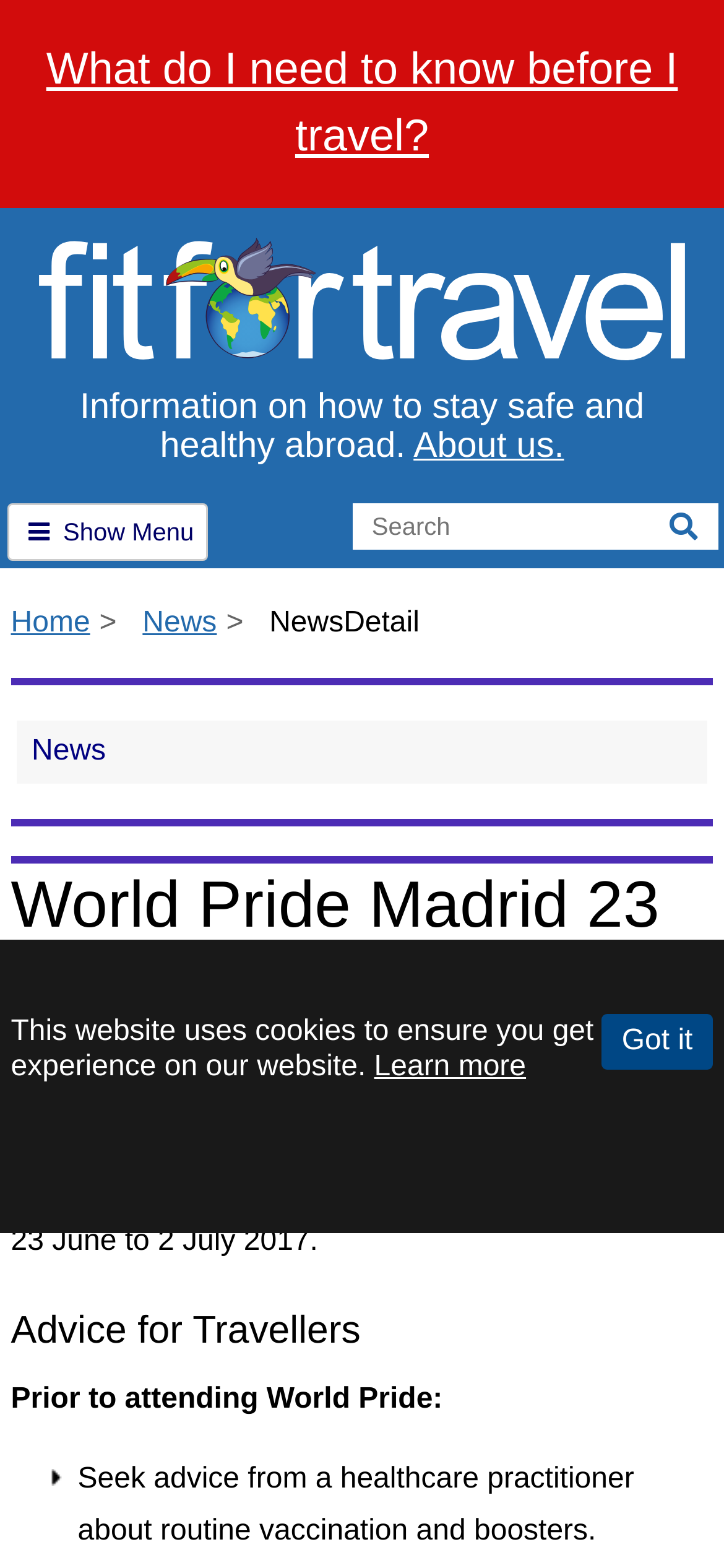Provide a short answer to the following question with just one word or phrase: What is recommended for travelers?

Seeking advice from a healthcare practitioner